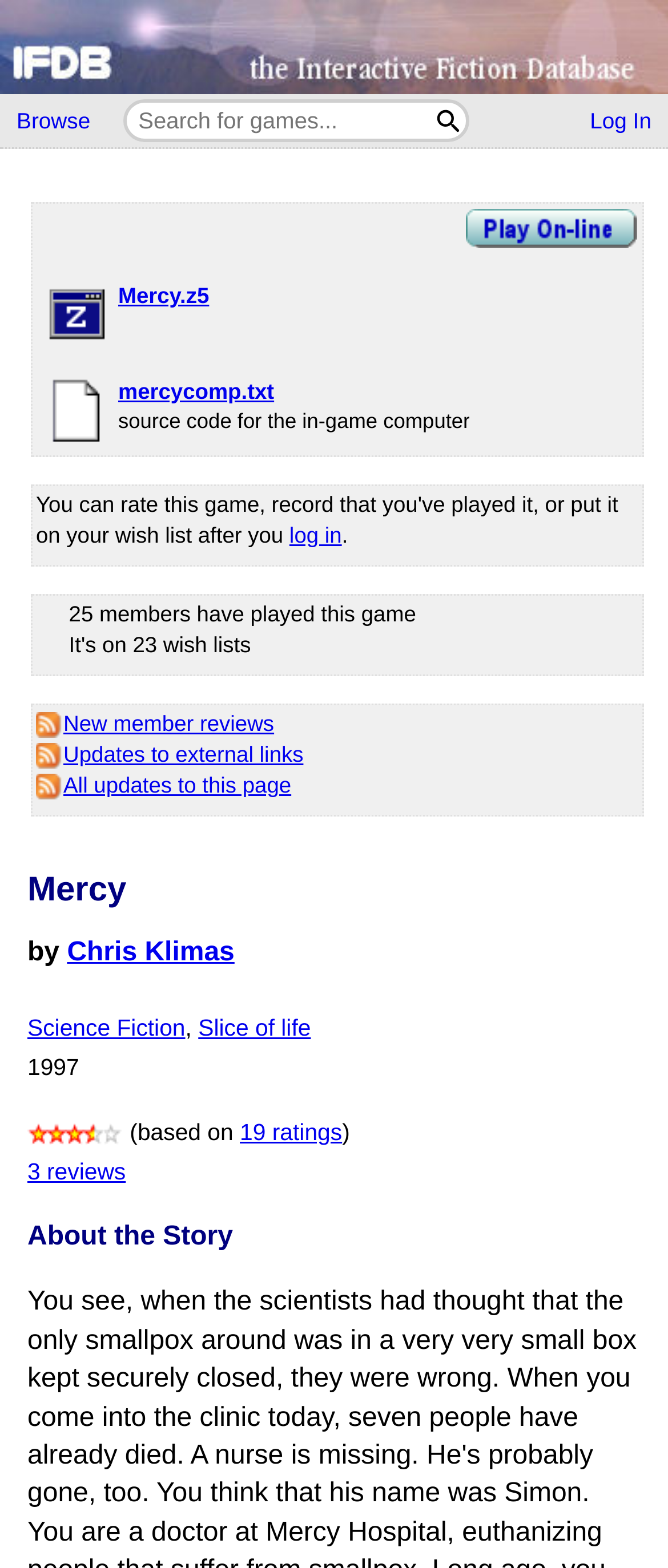Predict the bounding box coordinates of the UI element that matches this description: "All updates to this page". The coordinates should be in the format [left, top, right, bottom] with each value between 0 and 1.

[0.054, 0.492, 0.436, 0.509]